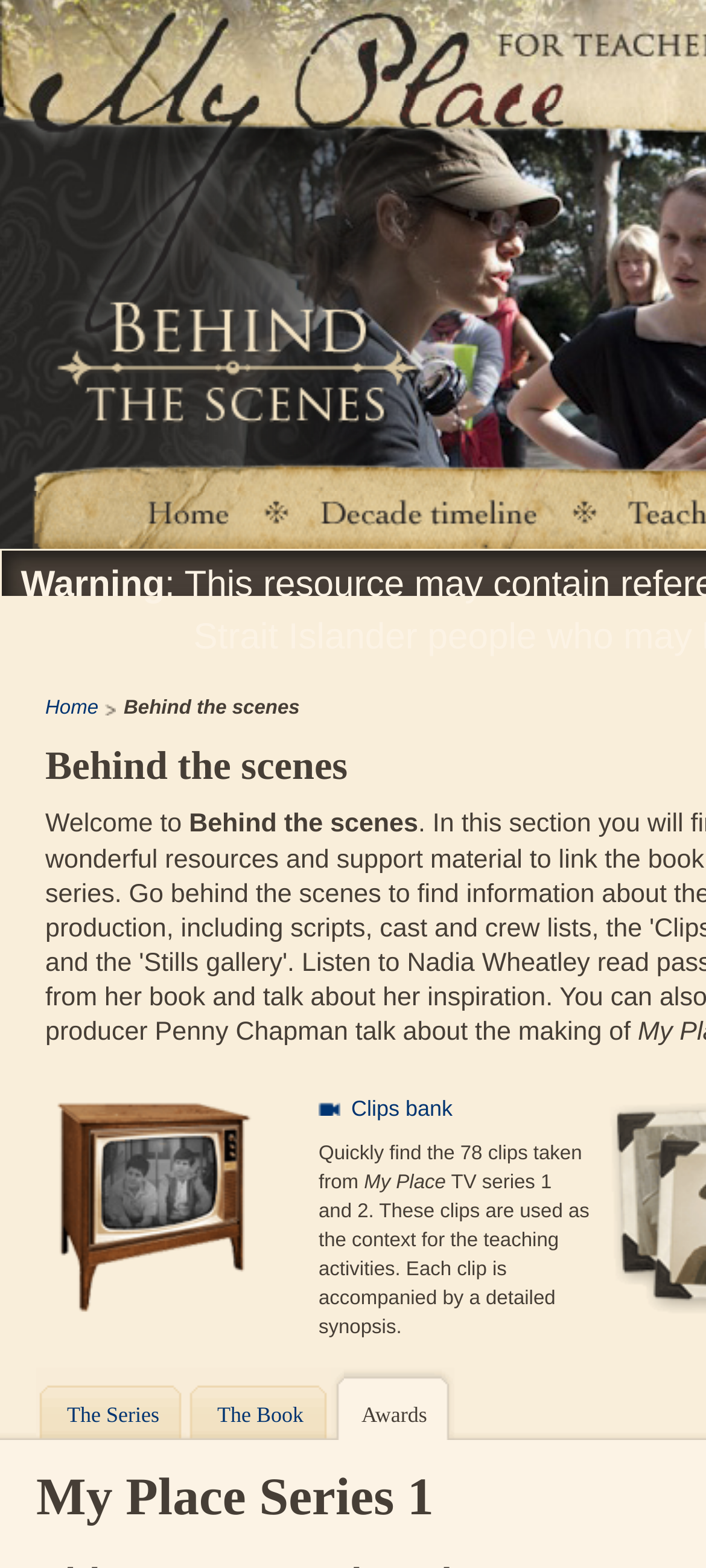Specify the bounding box coordinates of the area to click in order to execute this command: 'learn about the series'. The coordinates should consist of four float numbers ranging from 0 to 1, and should be formatted as [left, top, right, bottom].

[0.069, 0.873, 0.264, 0.92]